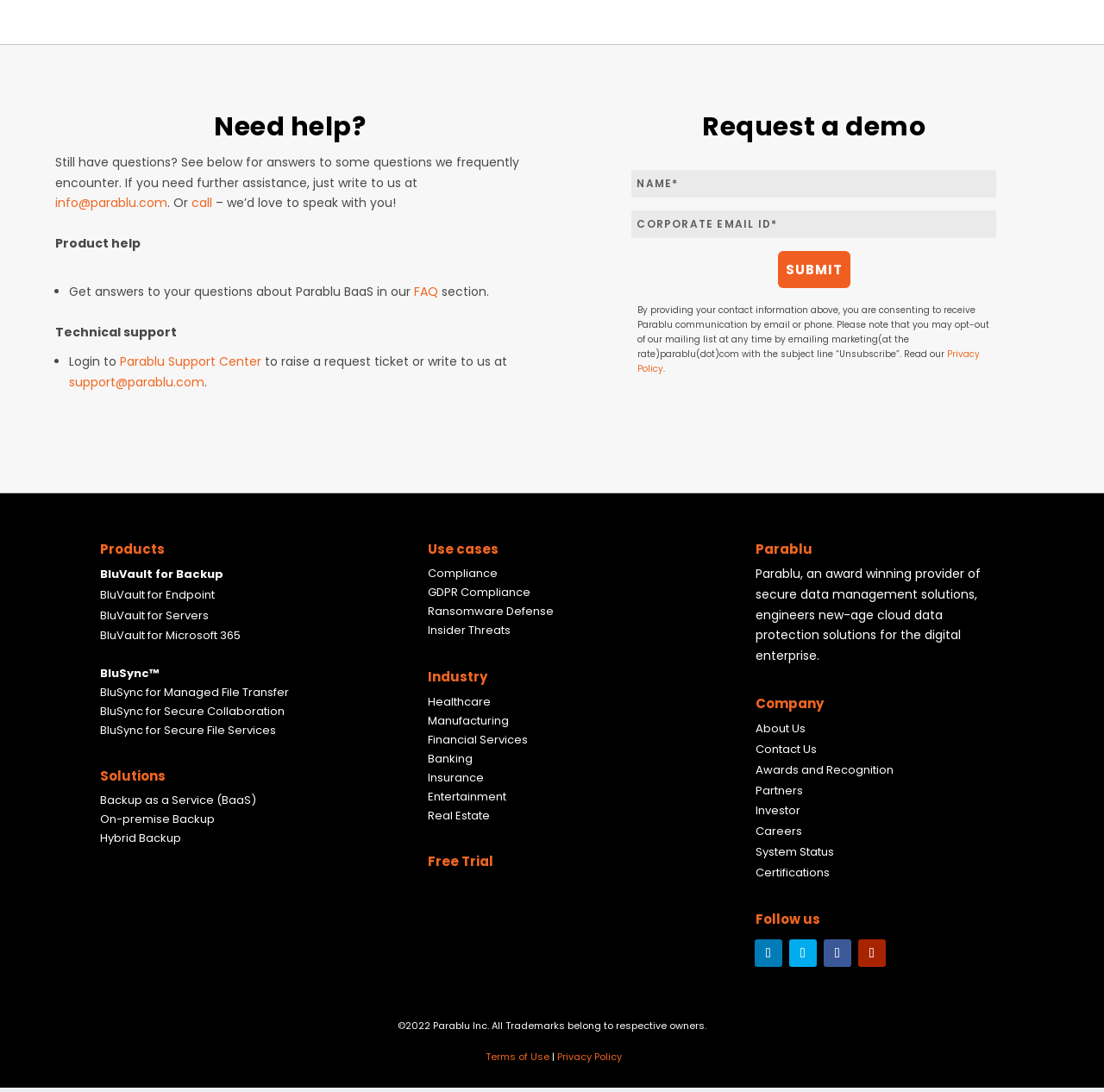What is the company's policy on data protection?
Please respond to the question with as much detail as possible.

The company's policy on data protection can be found by reading their Privacy Policy, which is linked from the bottom of the webpage, along with other legal information like Terms of Use.